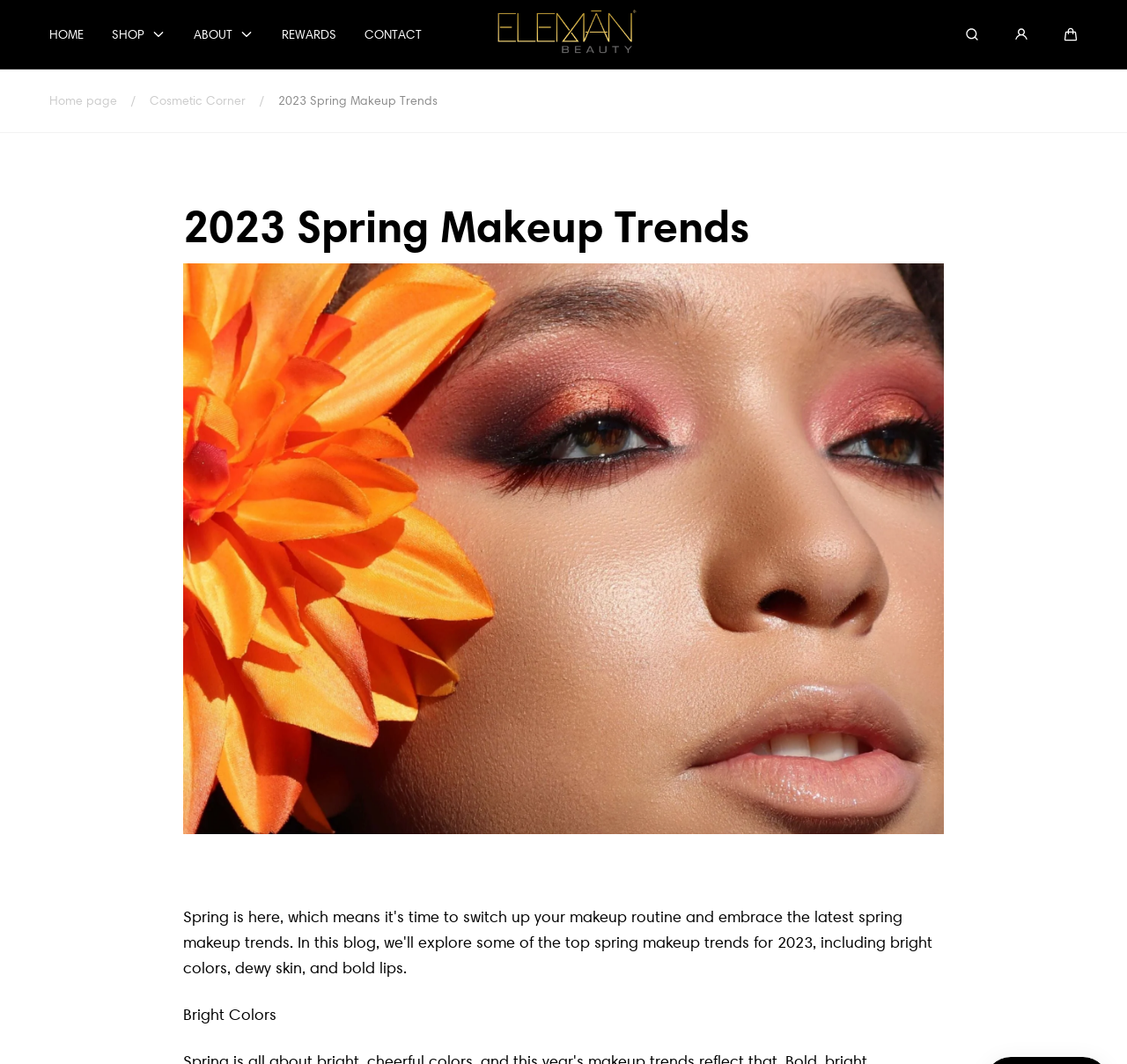Please identify the bounding box coordinates of the clickable element to fulfill the following instruction: "go to home page". The coordinates should be four float numbers between 0 and 1, i.e., [left, top, right, bottom].

[0.044, 0.003, 0.074, 0.062]